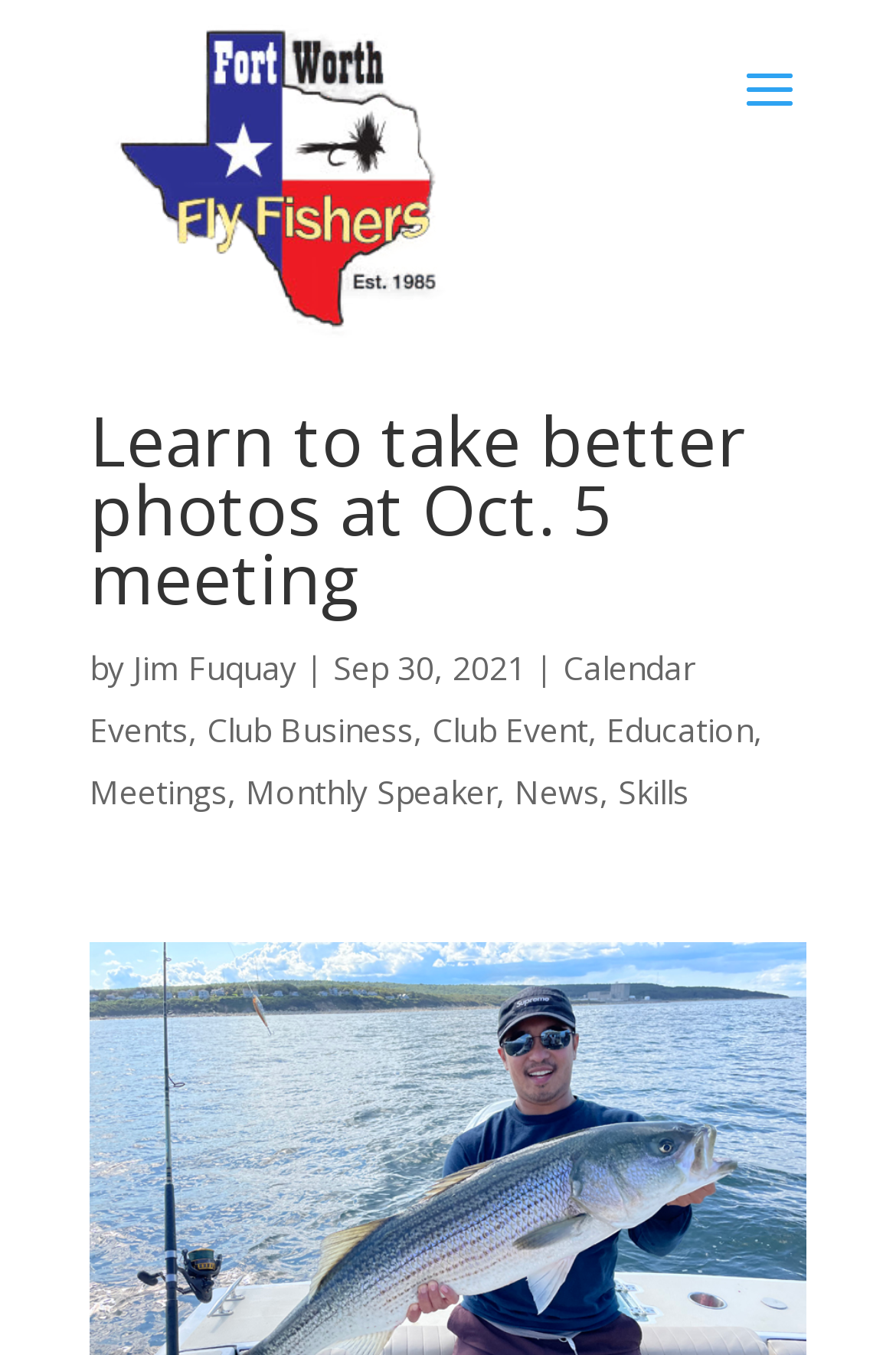Who is the author of the article?
Using the information from the image, give a concise answer in one word or a short phrase.

Jim Fuquay